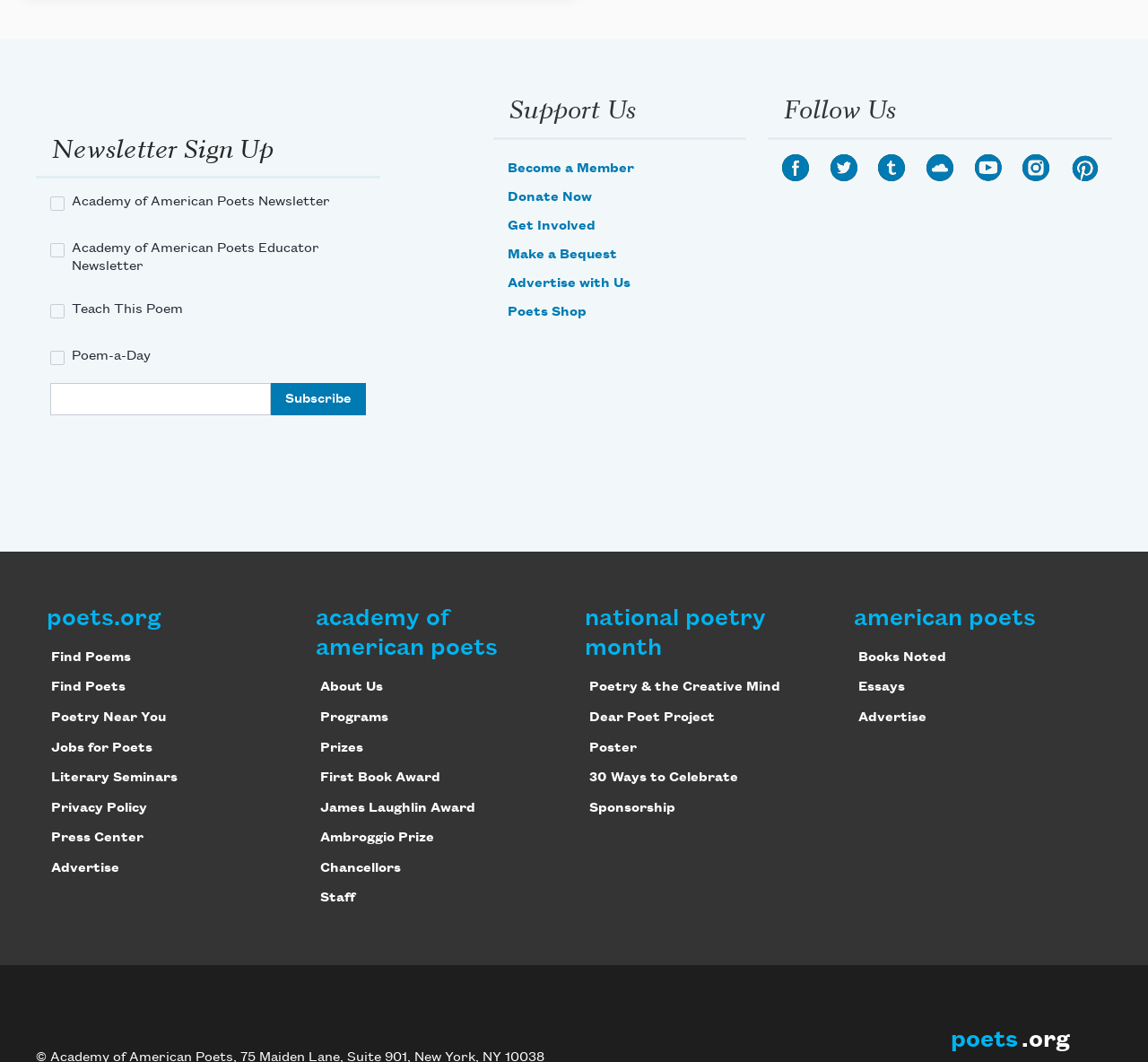Locate the coordinates of the bounding box for the clickable region that fulfills this instruction: "Follow on Facebook".

[0.681, 0.145, 0.705, 0.171]